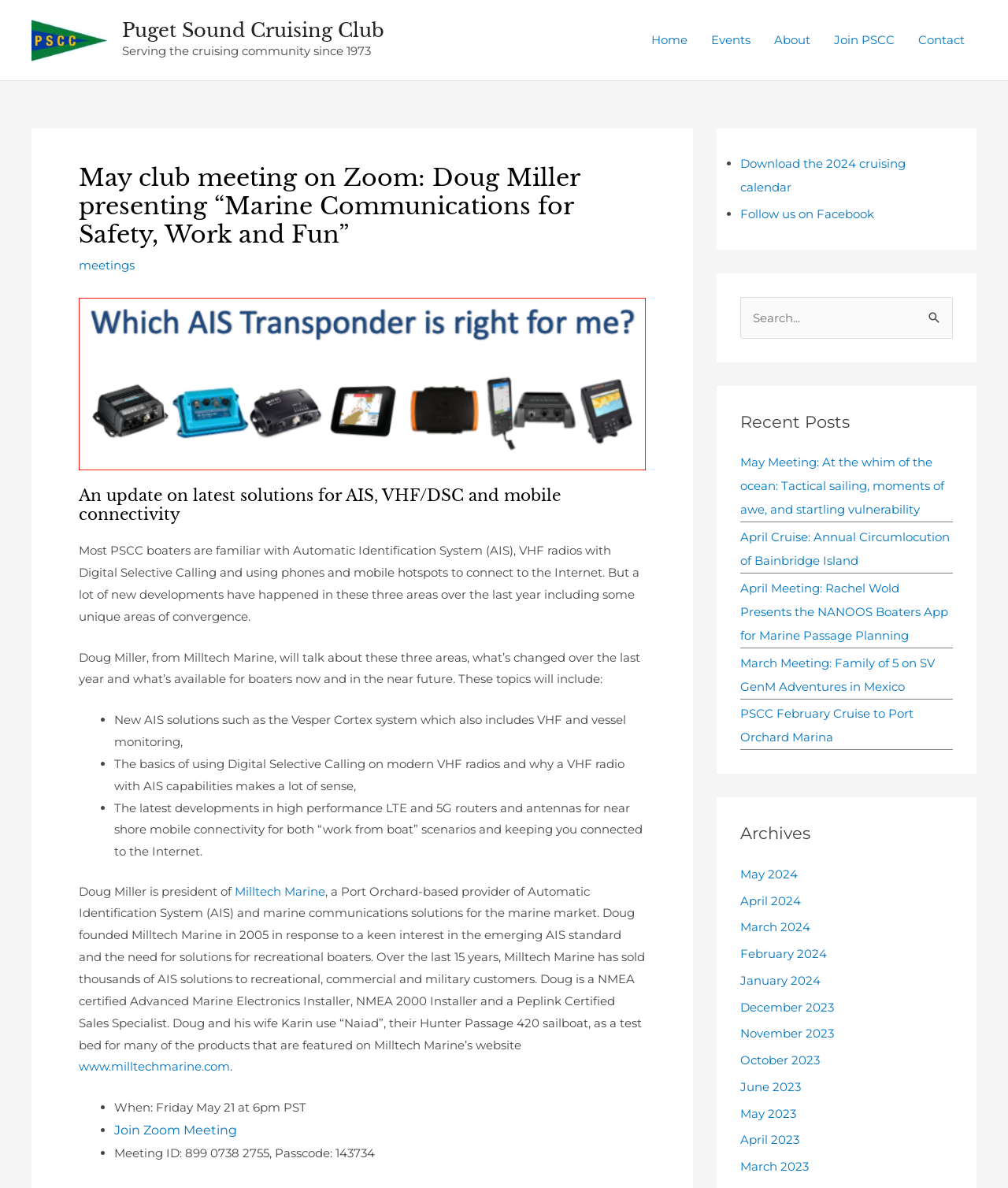Locate the bounding box coordinates of the element to click to perform the following action: 'Search for something'. The coordinates should be given as four float values between 0 and 1, in the form of [left, top, right, bottom].

None